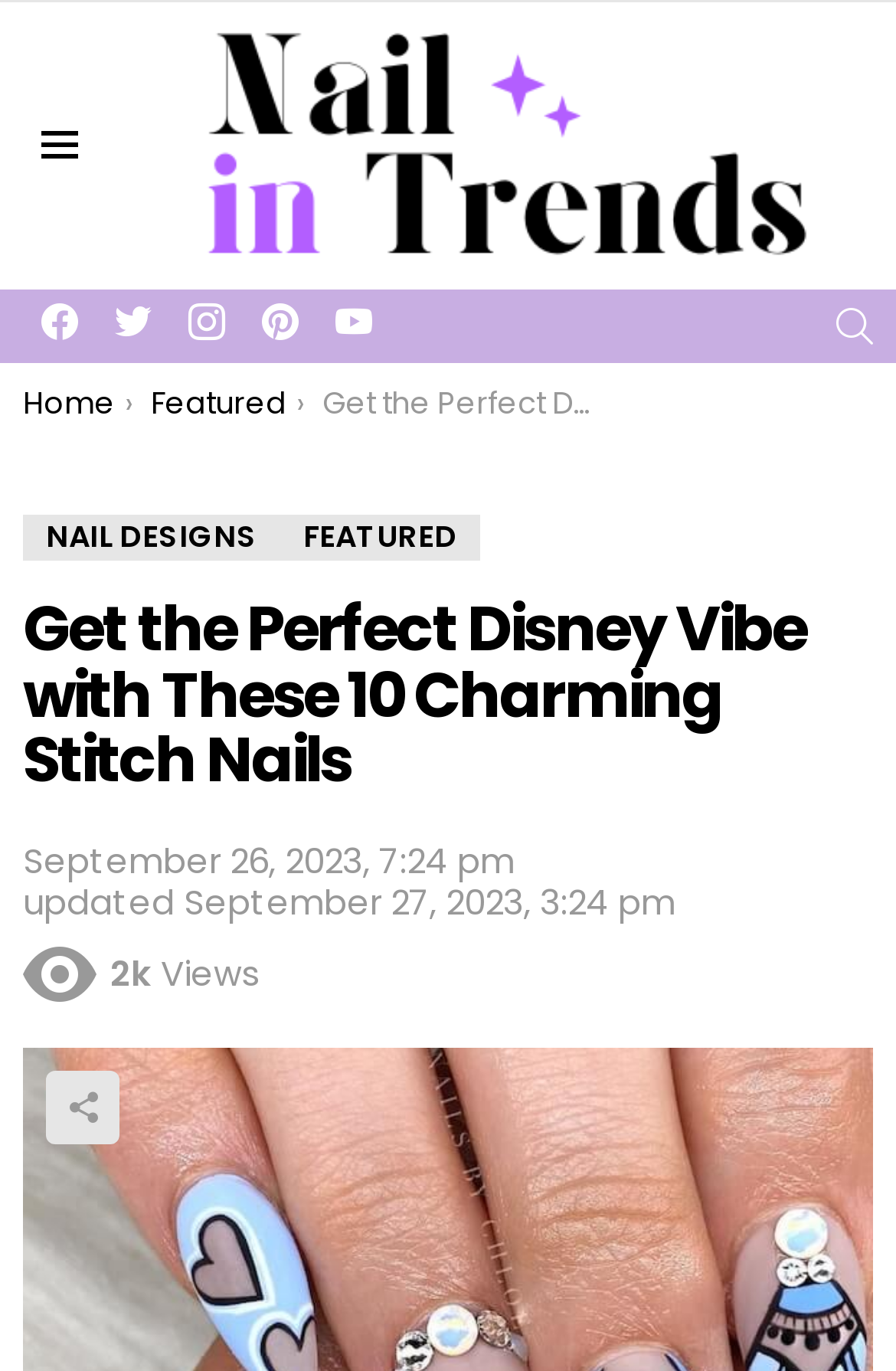Determine the bounding box coordinates for the region that must be clicked to execute the following instruction: "Share this article".

[0.051, 0.781, 0.133, 0.834]